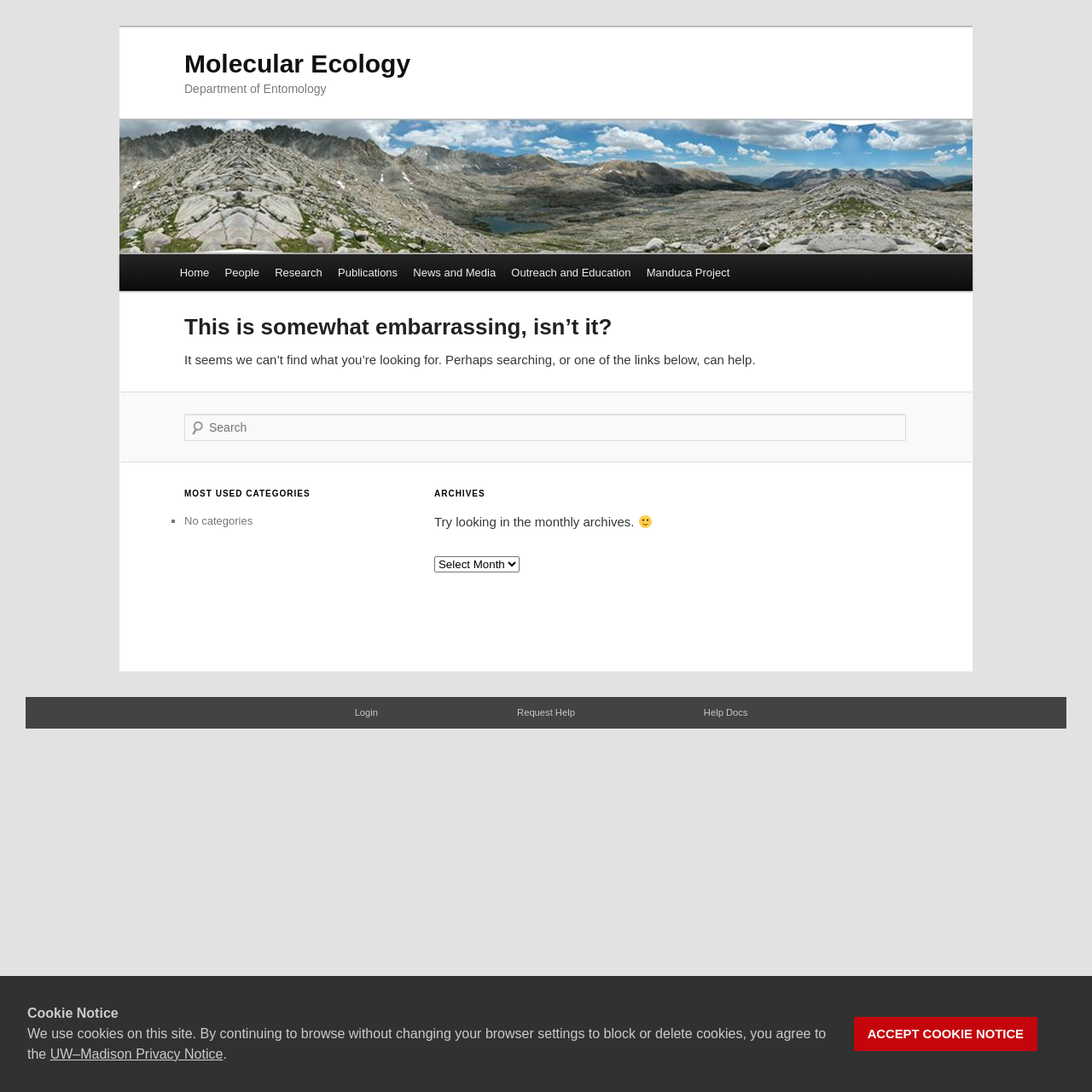Can you show the bounding box coordinates of the region to click on to complete the task described in the instruction: "Login to the system"?

[0.266, 0.646, 0.405, 0.66]